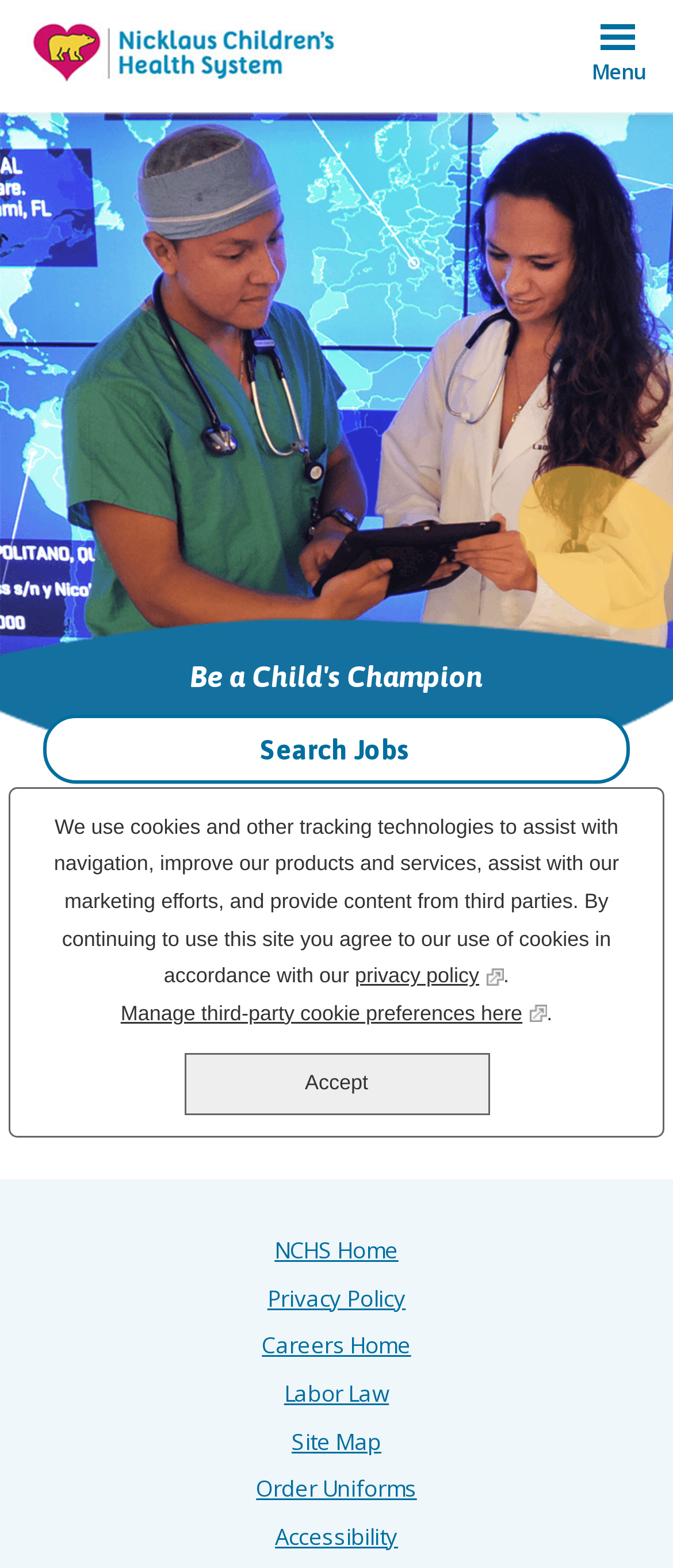What is the purpose of the button 'Accept'?
Provide a well-explained and detailed answer to the question.

The button 'Accept' is located in the 'Cookie Notice' section, which explains the use of cookies and other tracking technologies on the webpage. The purpose of the button is to accept the use of cookies.